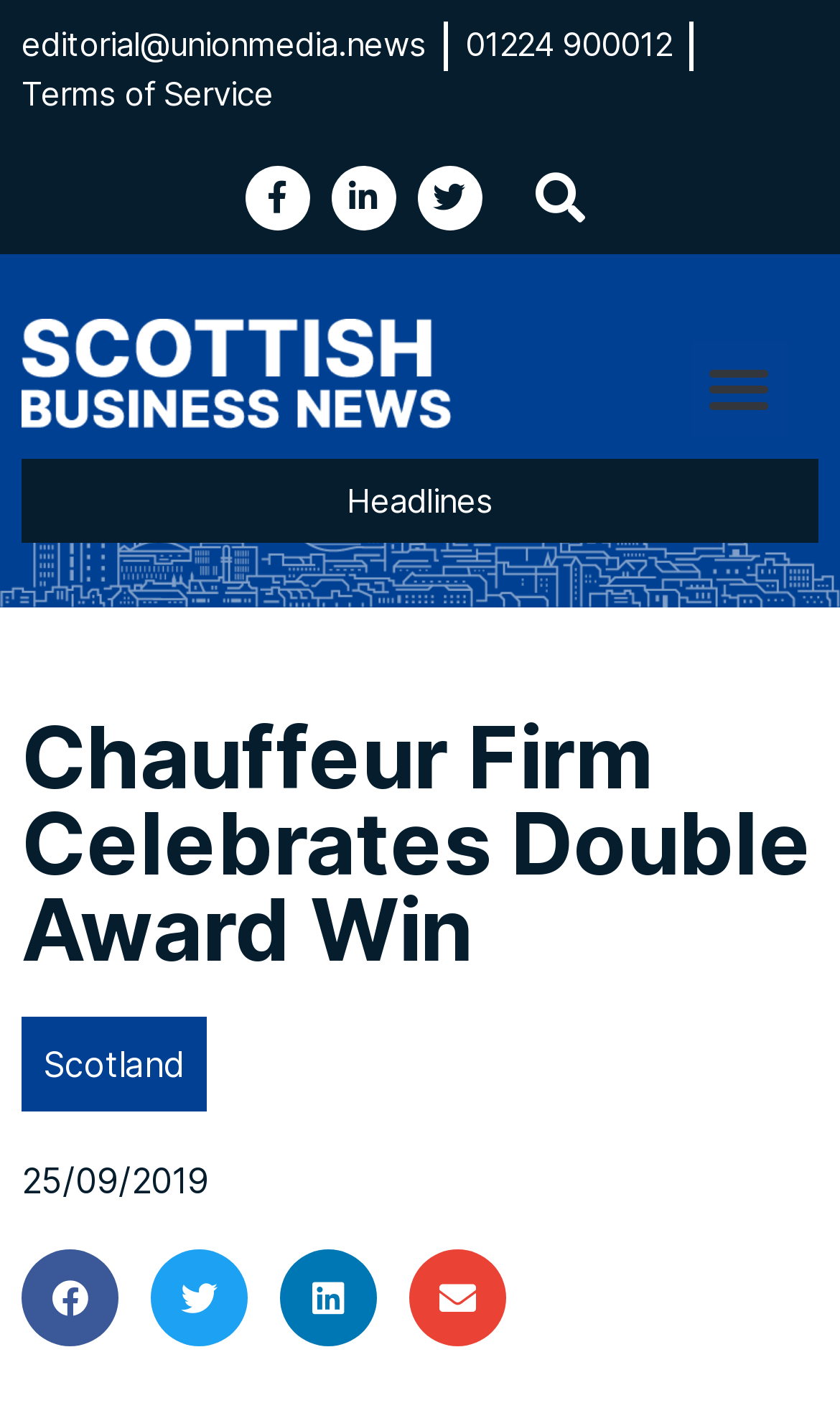What is the purpose of the button at the top right corner?
Look at the image and answer the question with a single word or phrase.

Menu Toggle